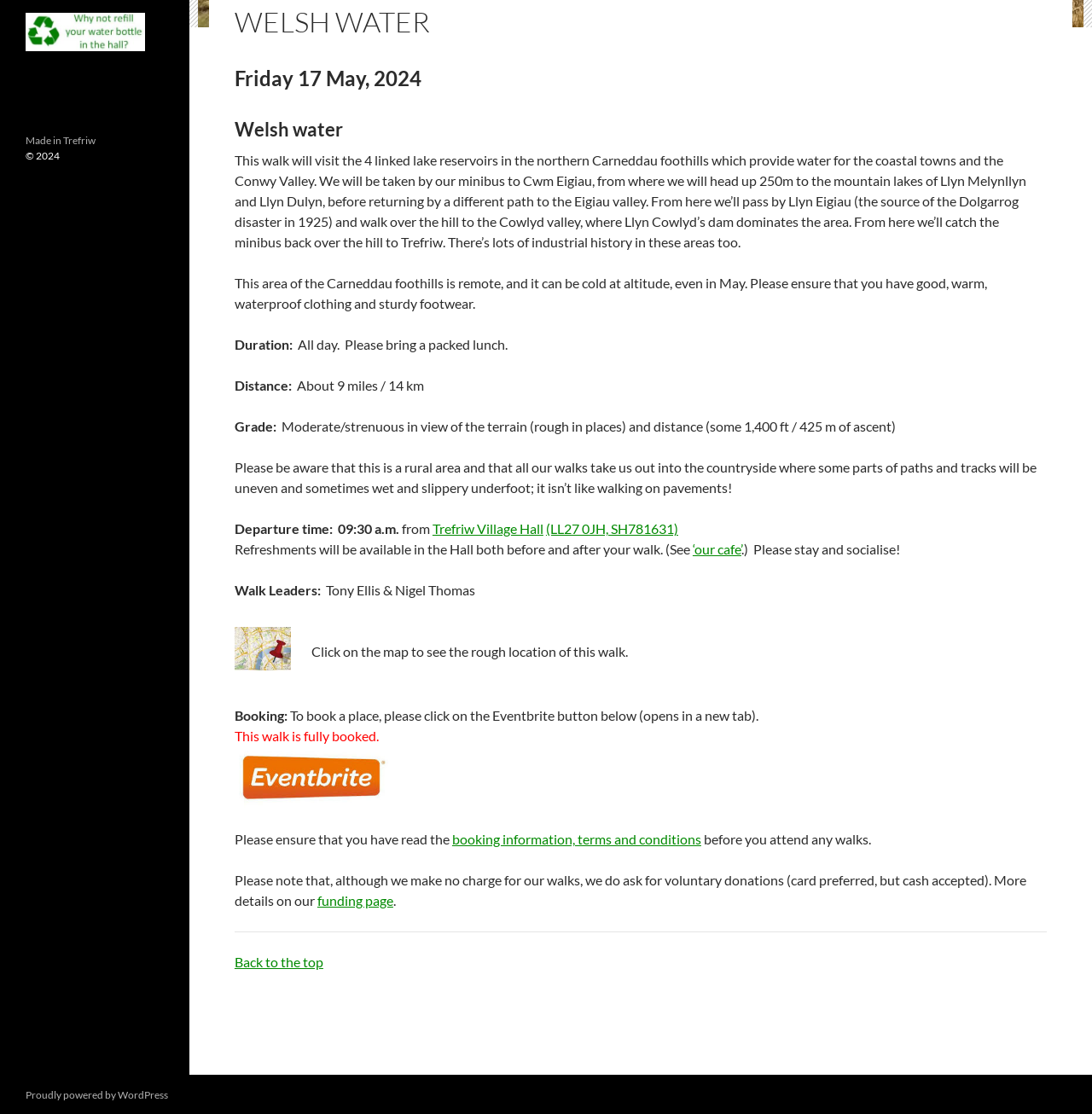Determine the bounding box for the UI element described here: "Trefriw Village Hall".

[0.396, 0.467, 0.498, 0.482]